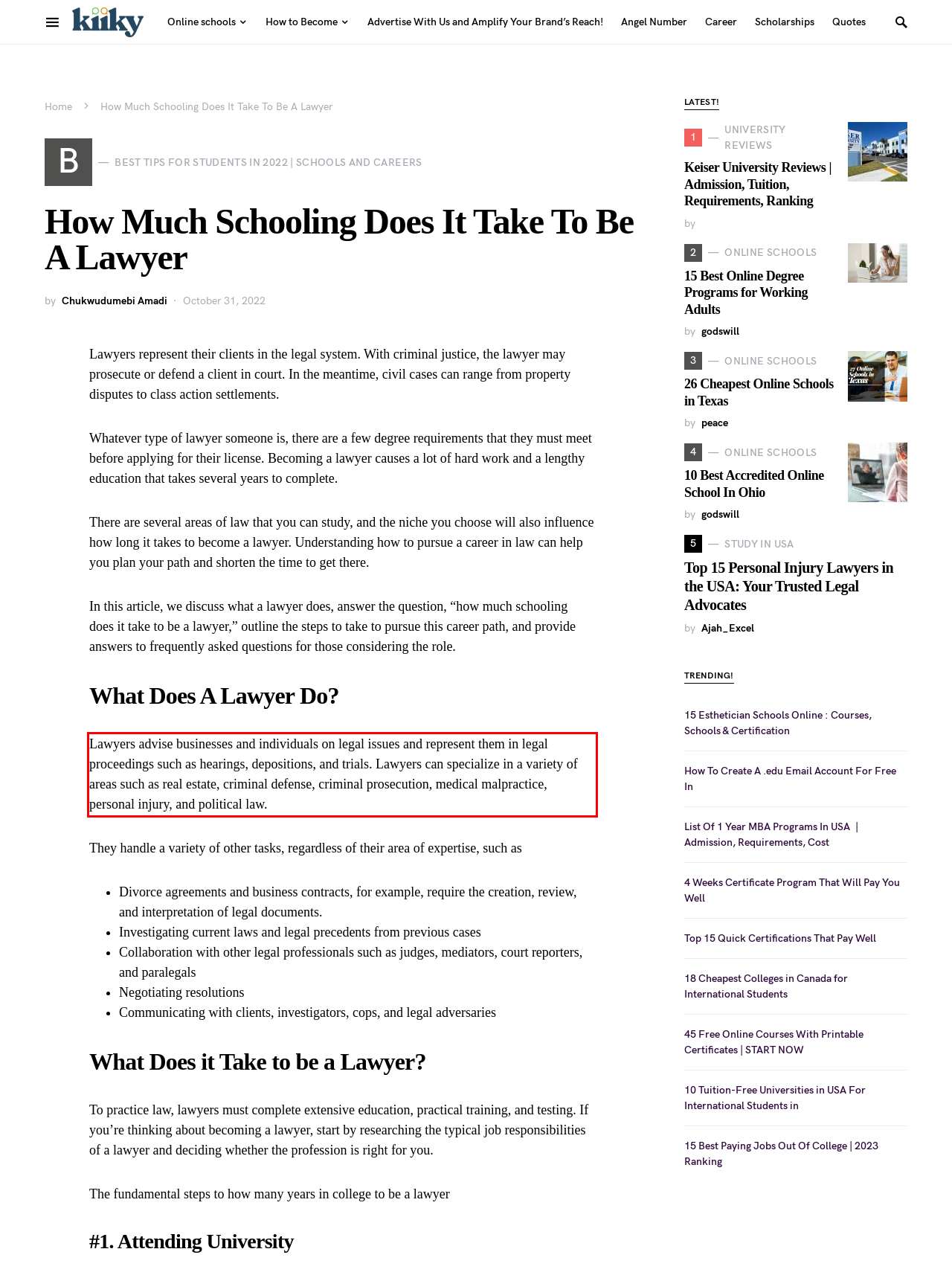Please use OCR to extract the text content from the red bounding box in the provided webpage screenshot.

Lawyers advise businesses and individuals on legal issues and represent them in legal proceedings such as hearings, depositions, and trials. Lawyers can specialize in a variety of areas such as real estate, criminal defense, criminal prosecution, medical malpractice, personal injury, and political law.